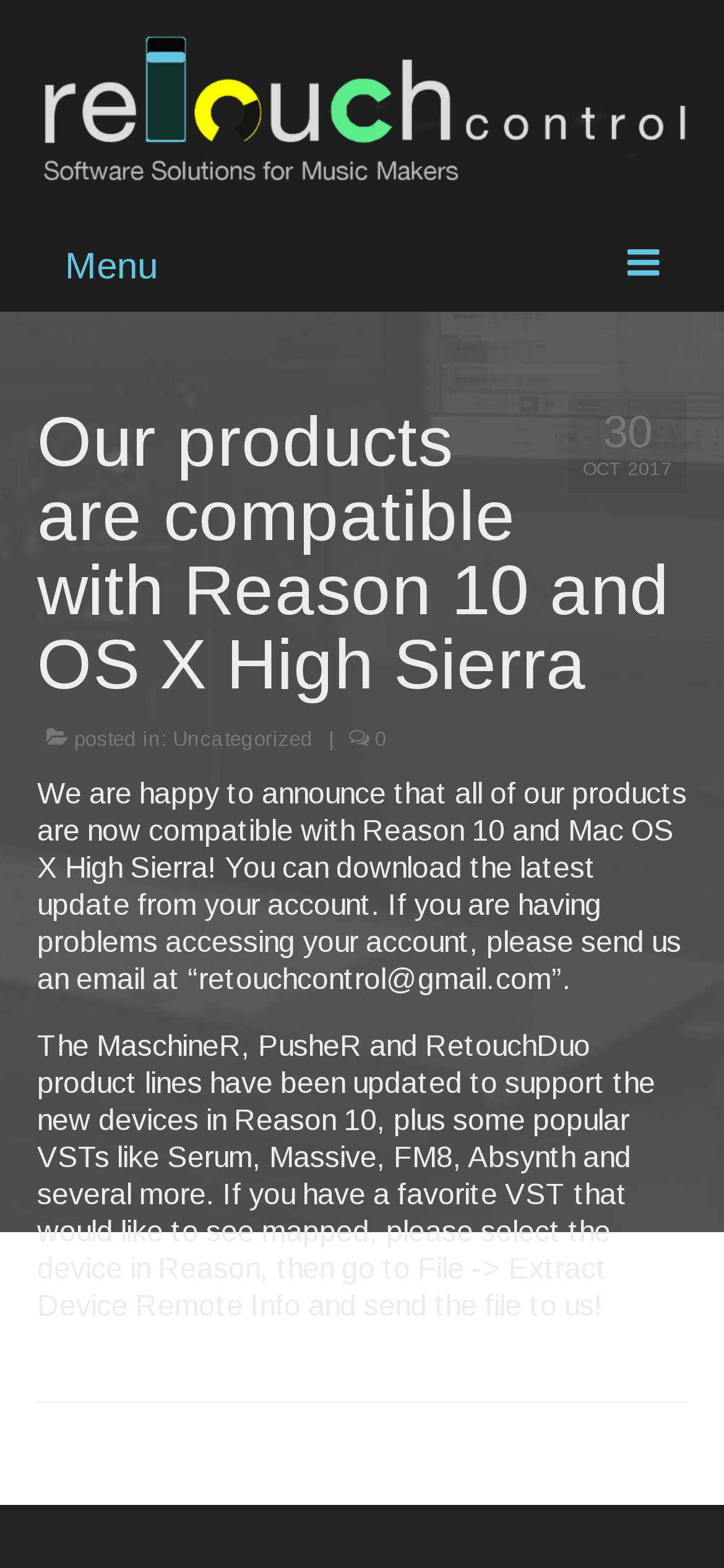Identify and provide the main heading of the webpage.

Our products are compatible with Reason 10 and OS X High Sierra